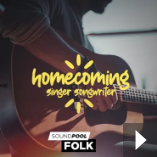Provide your answer in a single word or phrase: 
What is the purpose of the play button icon?

To engage with the music